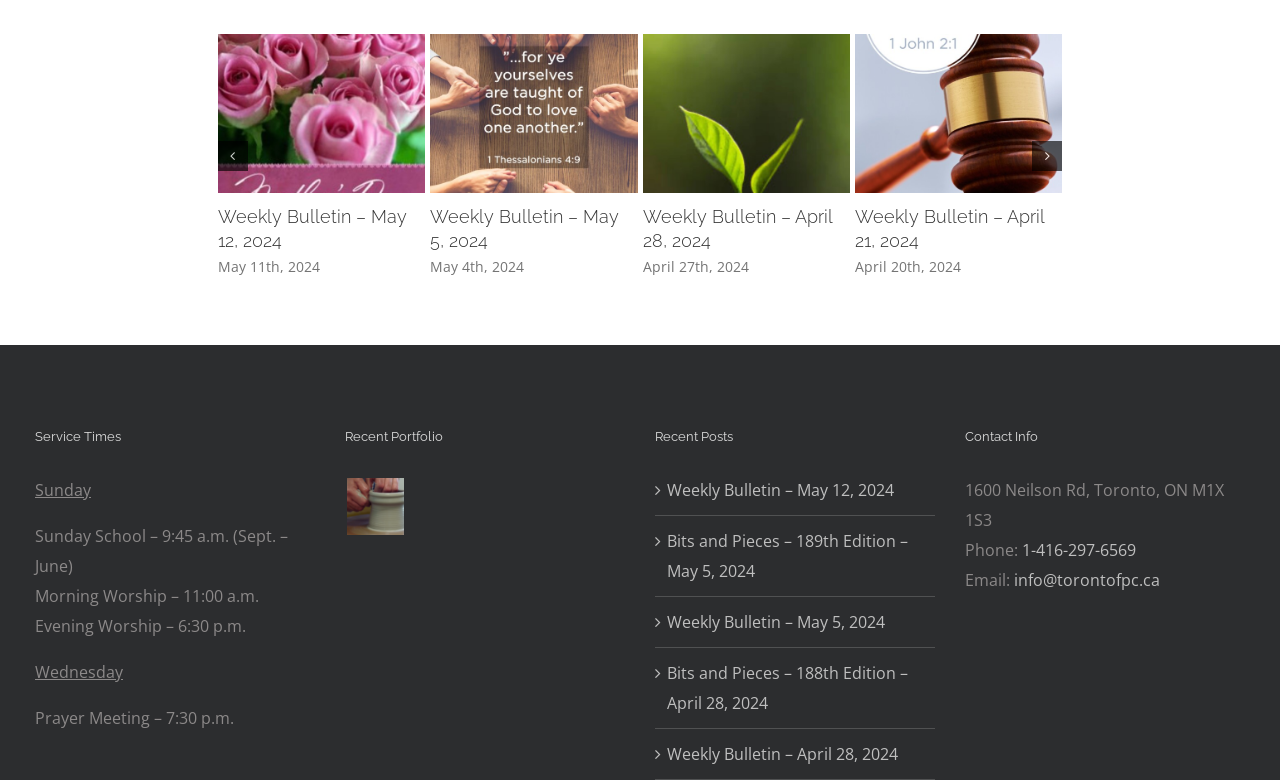Locate the bounding box coordinates of the clickable area needed to fulfill the instruction: "Email to info@torontofpc.ca".

[0.792, 0.729, 0.906, 0.758]